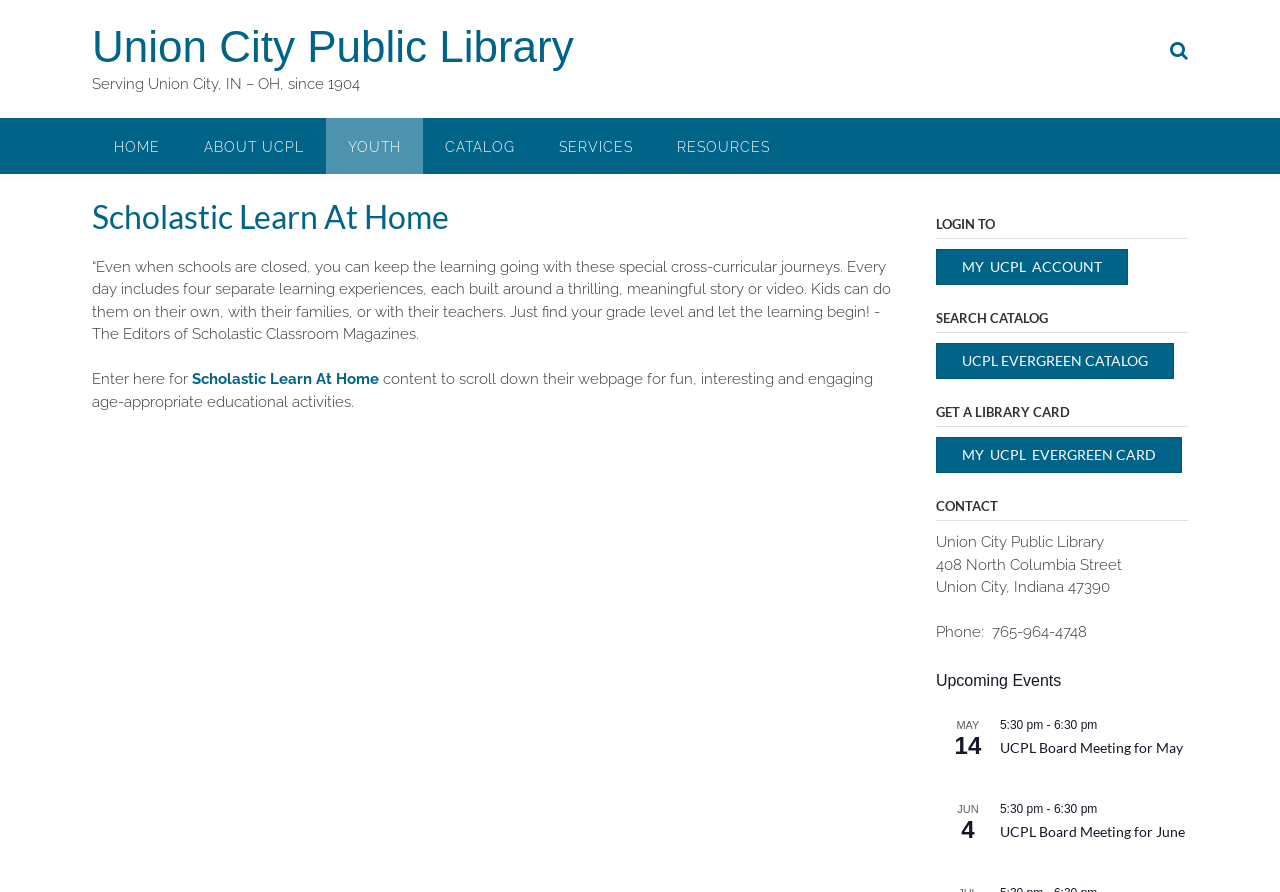What can users do with their UCPL Evergreen Card?
Based on the screenshot, provide a one-word or short-phrase response.

Not specified